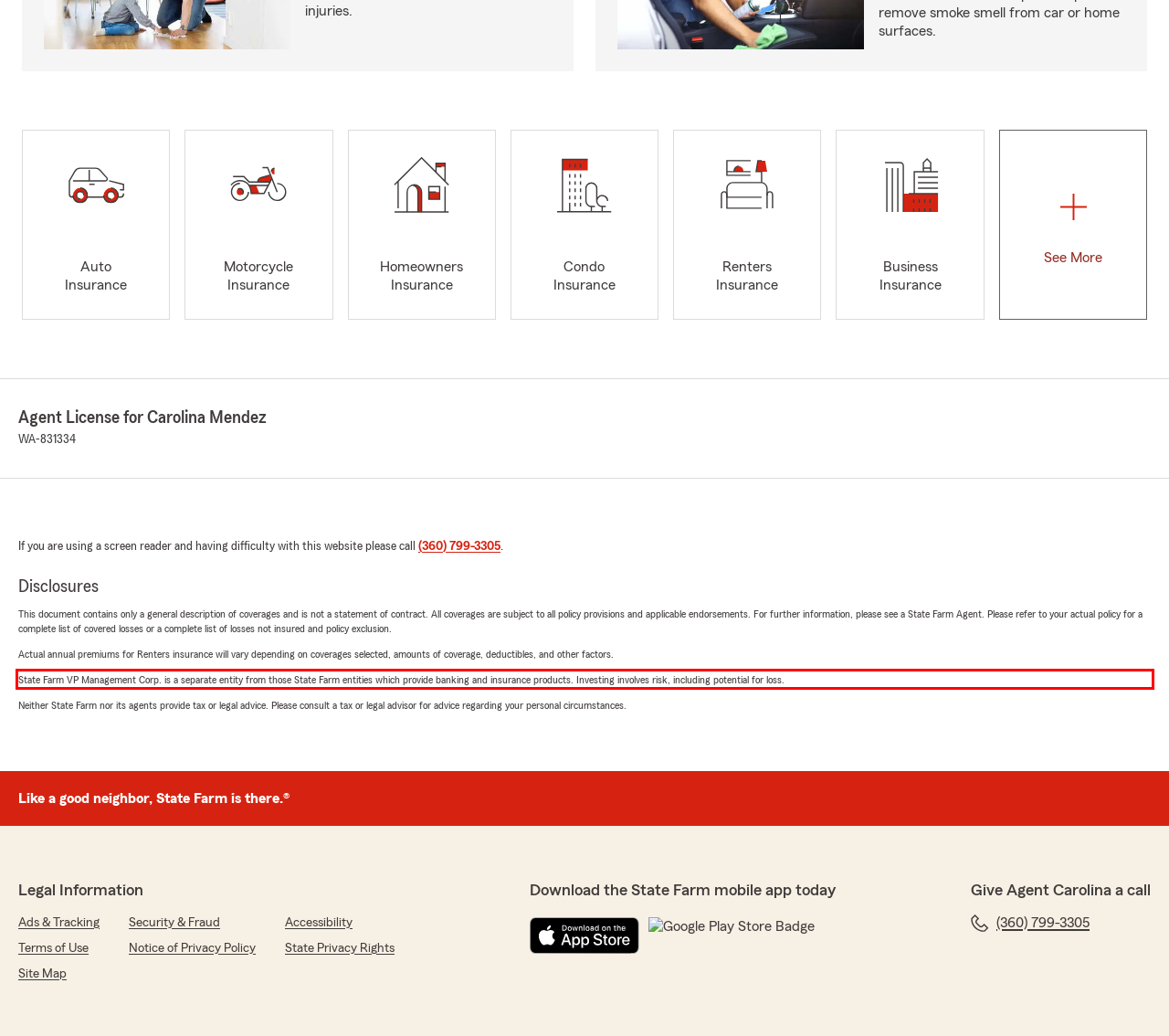Locate the red bounding box in the provided webpage screenshot and use OCR to determine the text content inside it.

State Farm VP Management Corp. is a separate entity from those State Farm entities which provide banking and insurance products. Investing involves risk, including potential for loss.